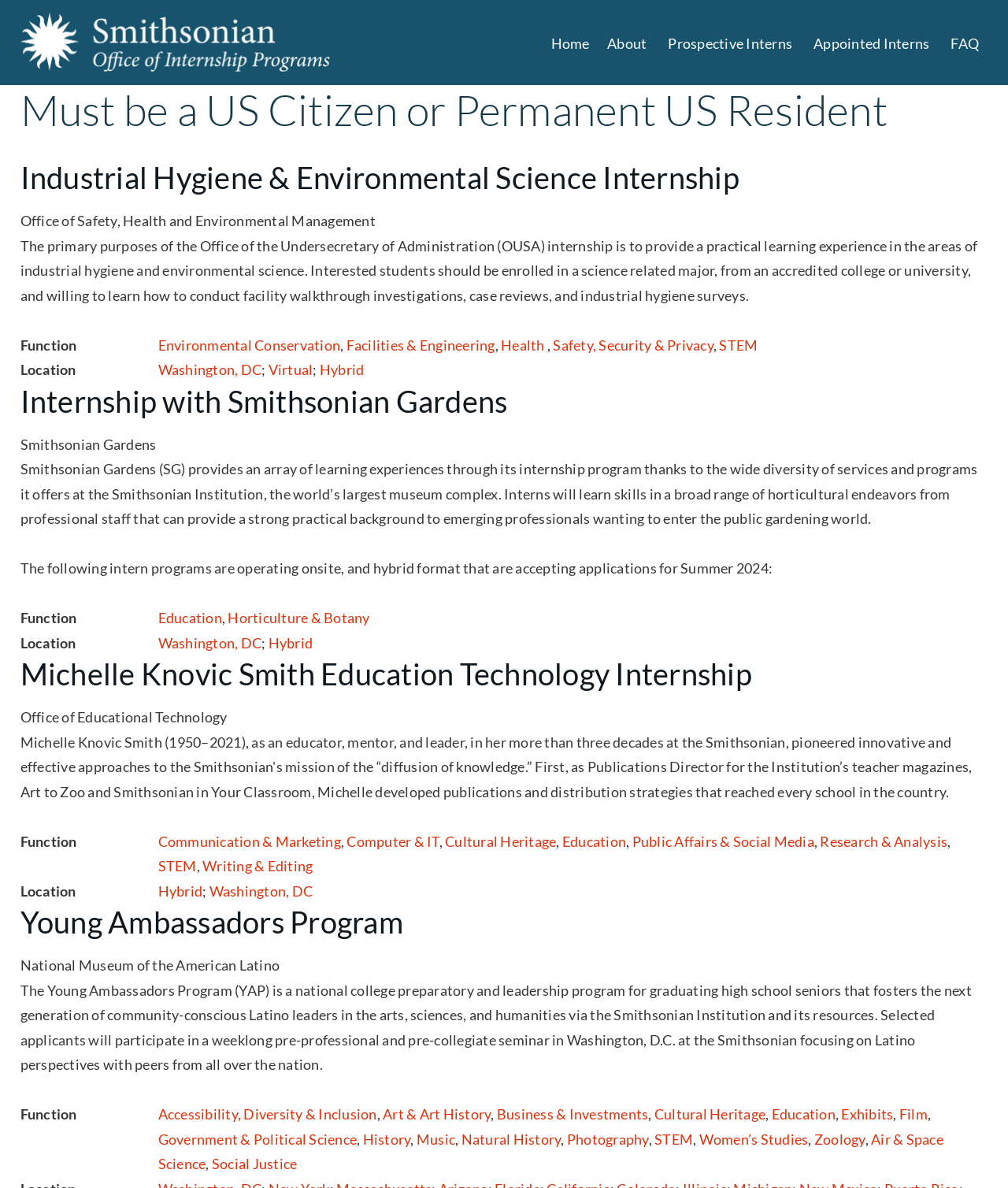Give the bounding box coordinates for the element described as: "Government & Political Science".

[0.157, 0.952, 0.354, 0.967]